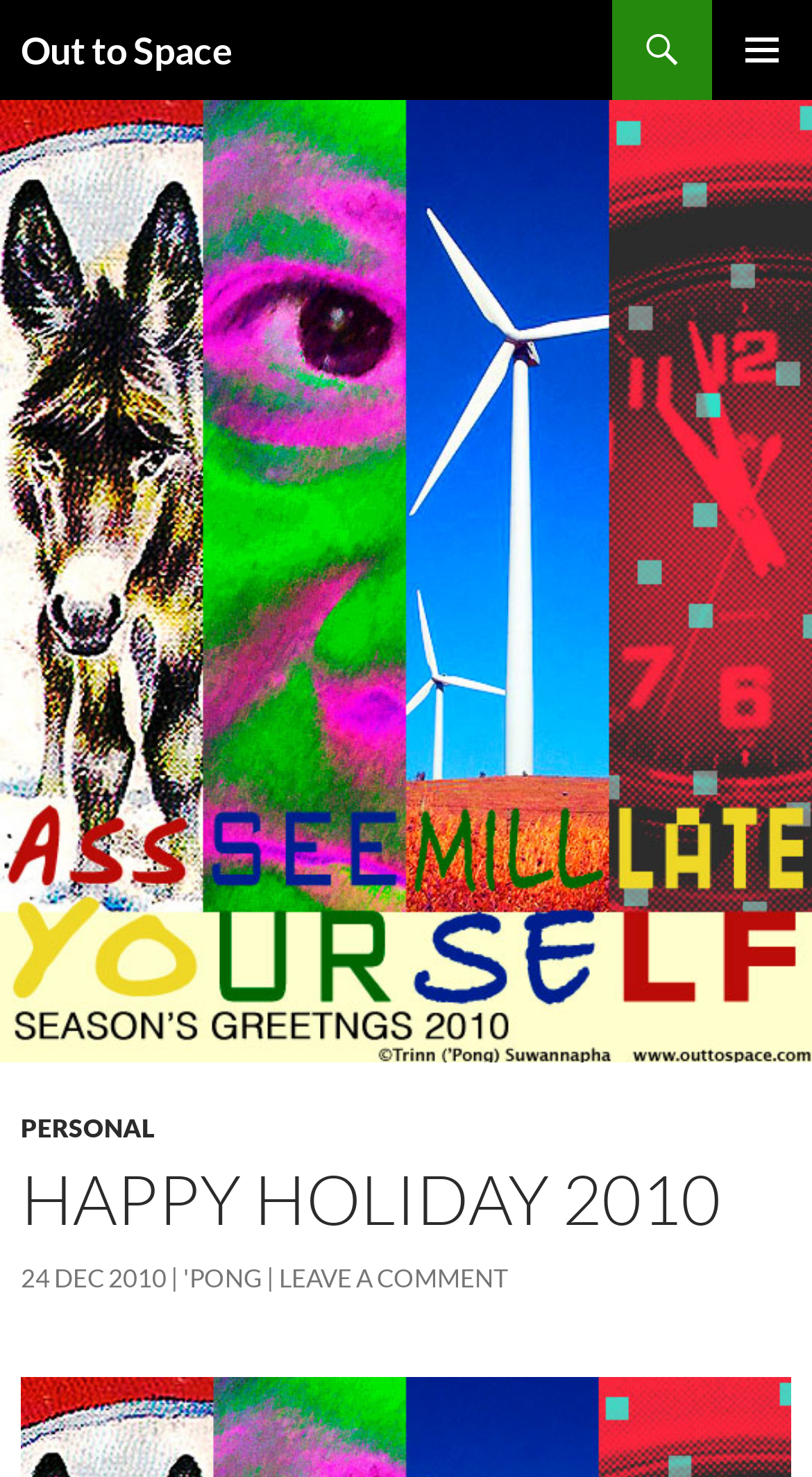Locate the UI element described by Personal in the provided webpage screenshot. Return the bounding box coordinates in the format (top-left x, top-left y, bottom-right x, bottom-right y), ensuring all values are between 0 and 1.

[0.026, 0.753, 0.19, 0.775]